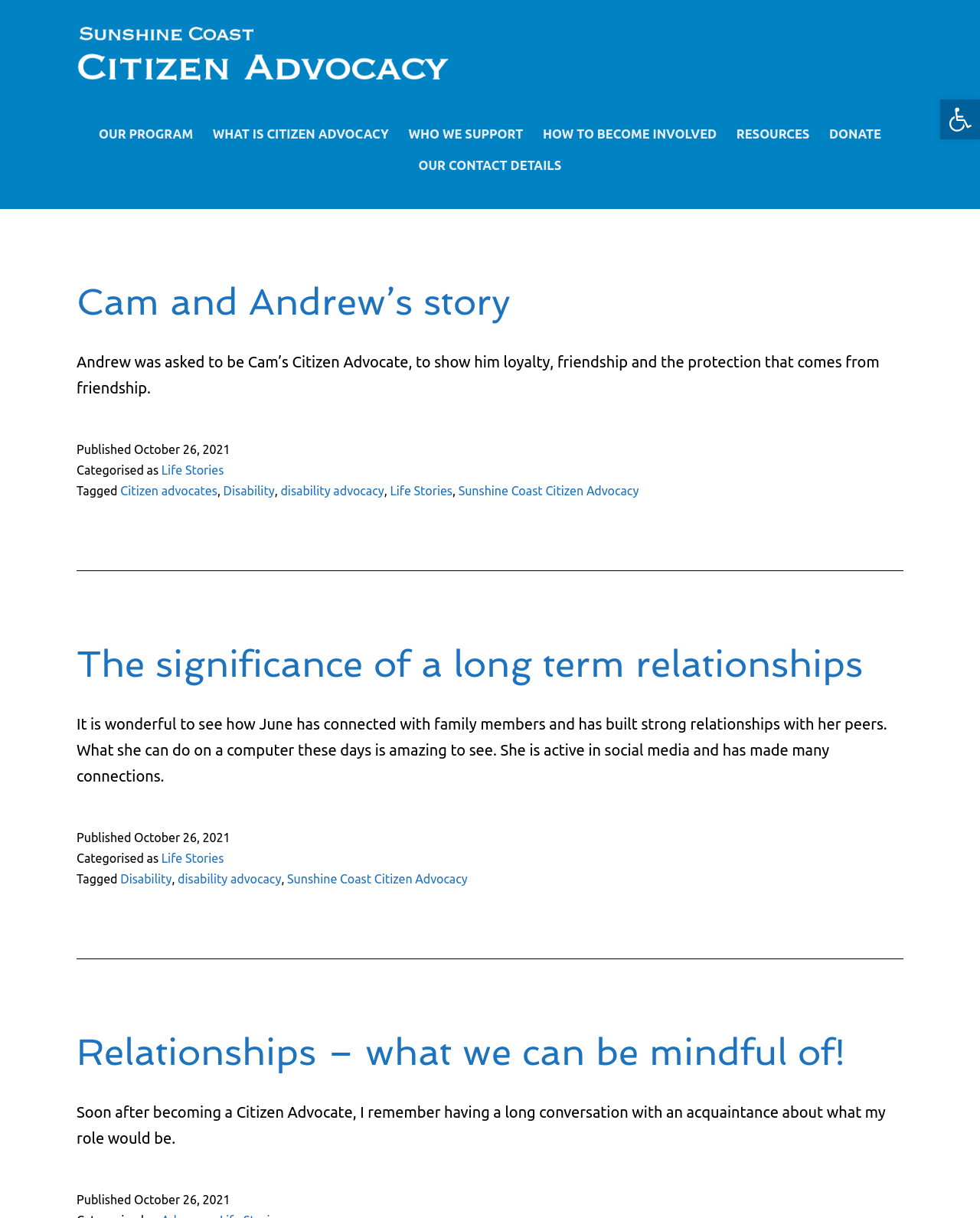Using the provided element description "Life Stories", determine the bounding box coordinates of the UI element.

[0.165, 0.38, 0.228, 0.392]